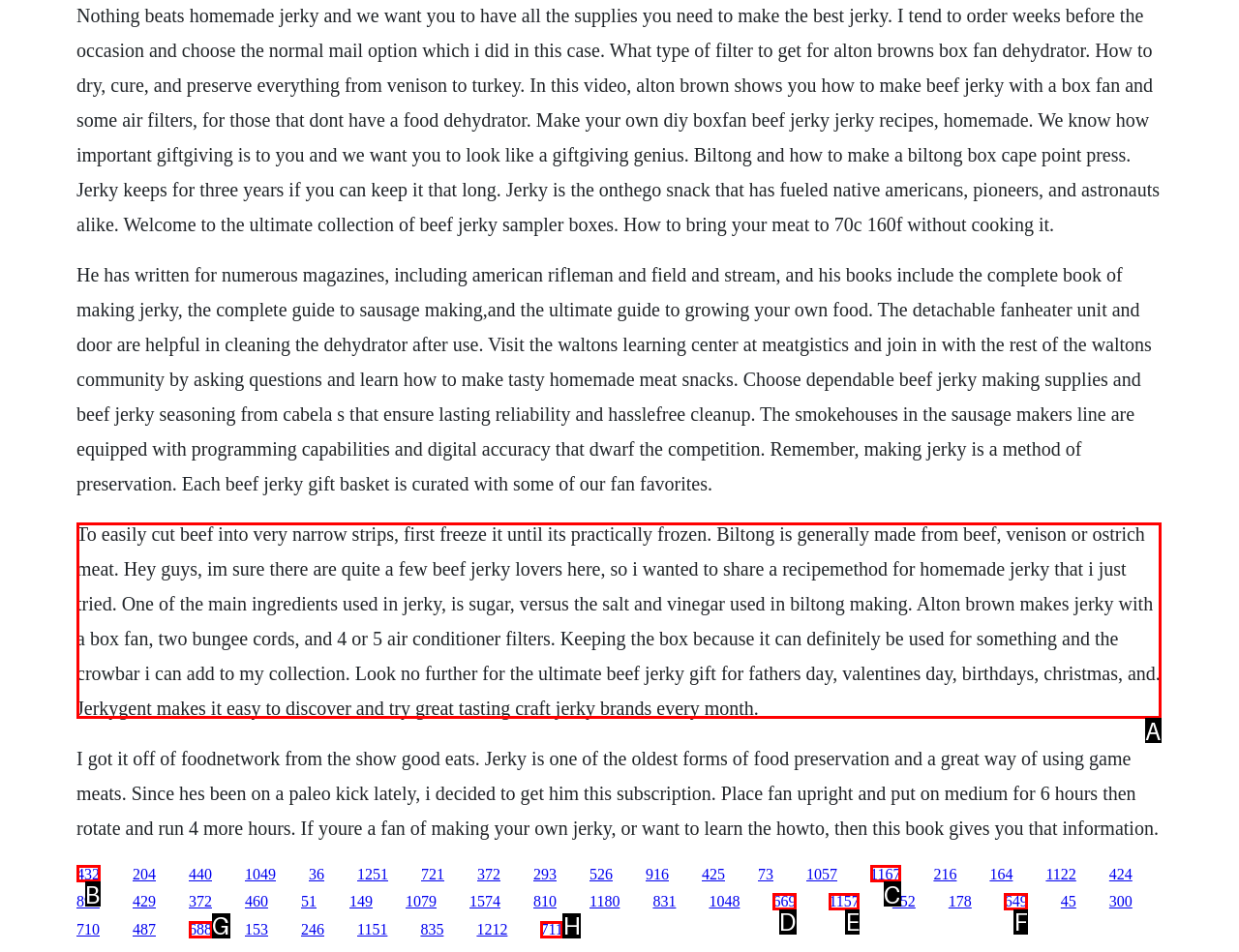Determine which HTML element to click on in order to complete the action: Read about Alton Brown's beef jerky recipe.
Reply with the letter of the selected option.

A